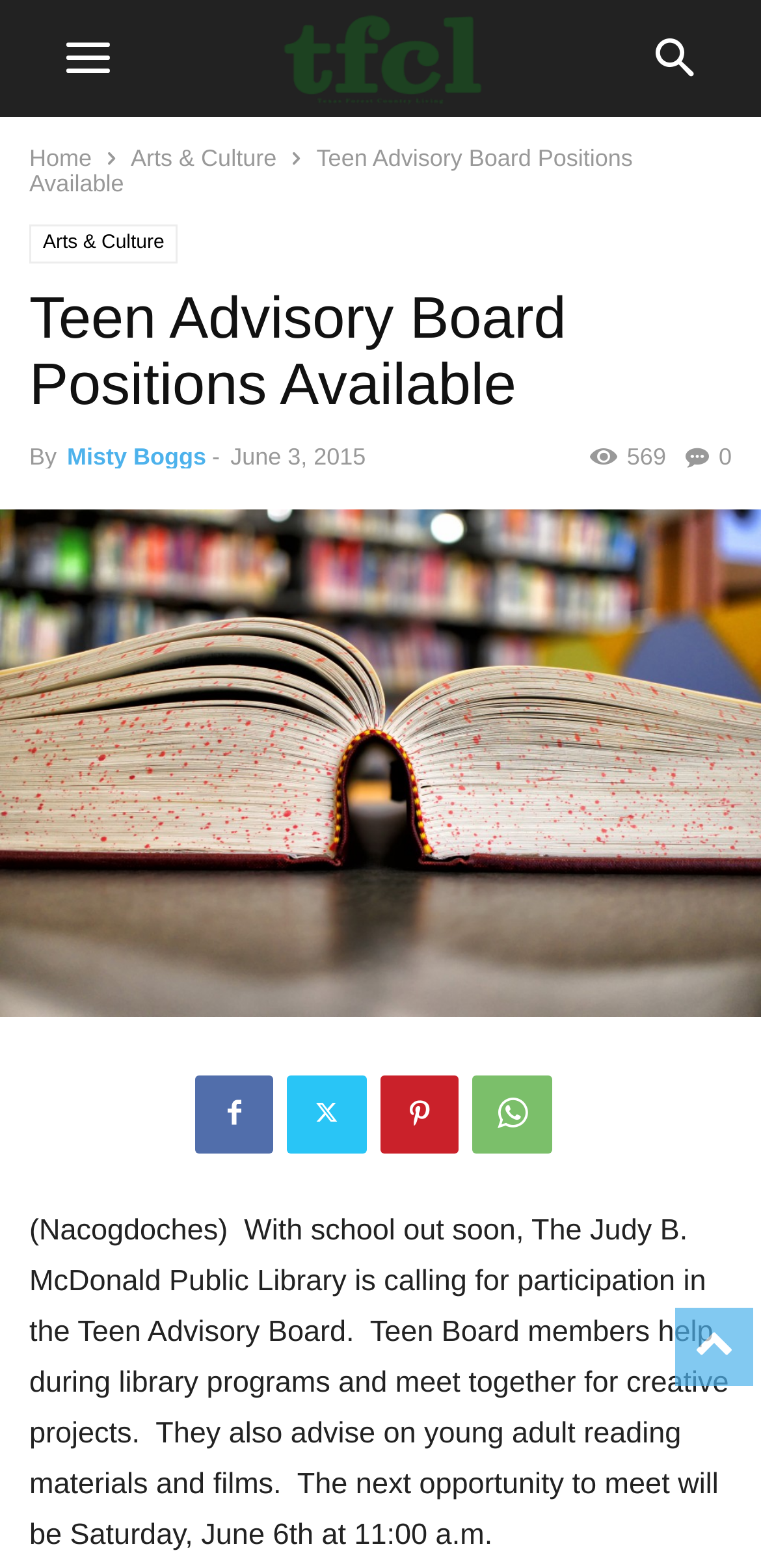Given the element description: "Arts & Culture", predict the bounding box coordinates of the UI element it refers to, using four float numbers between 0 and 1, i.e., [left, top, right, bottom].

[0.038, 0.143, 0.234, 0.168]